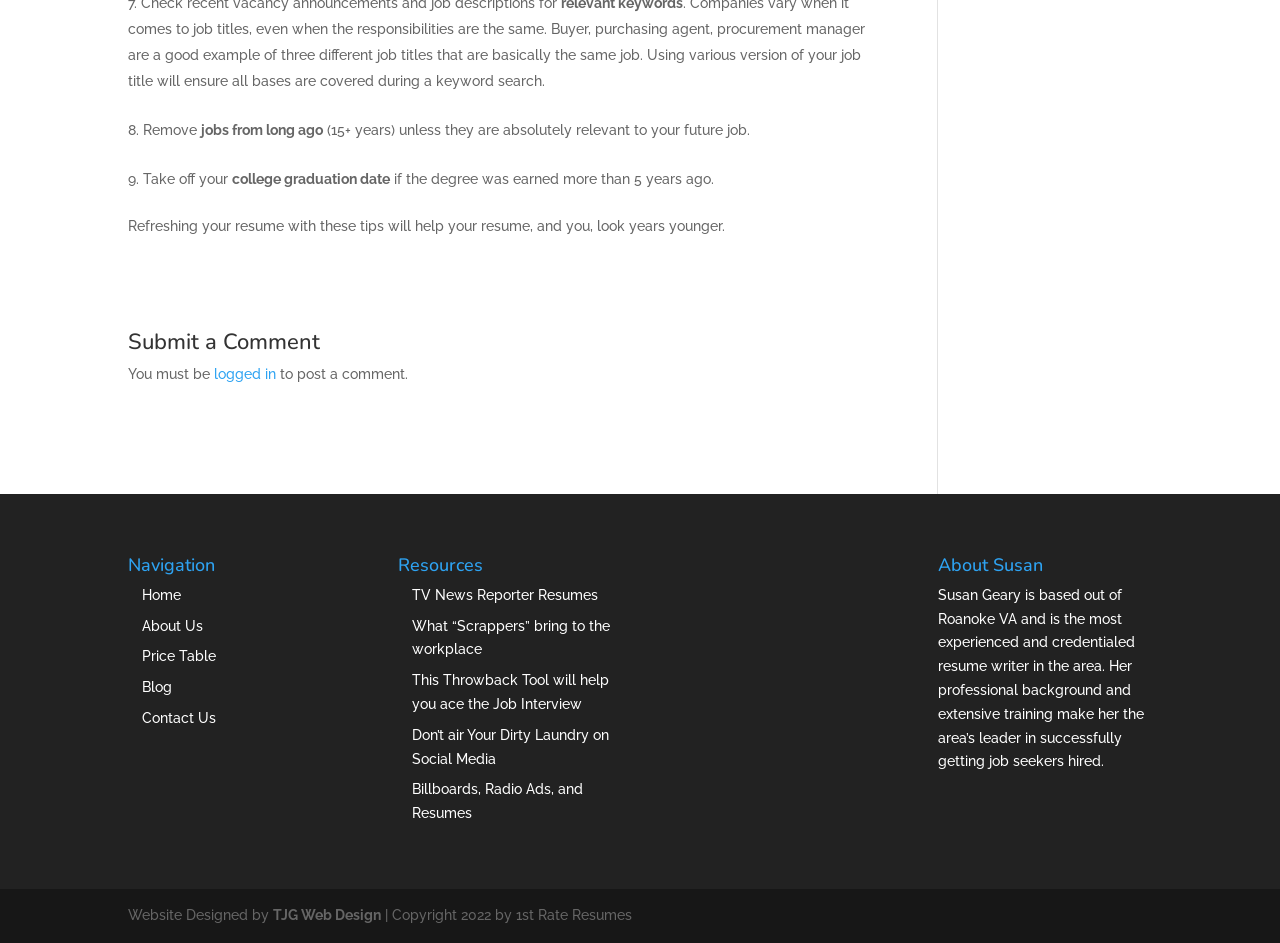Determine the bounding box coordinates in the format (top-left x, top-left y, bottom-right x, bottom-right y). Ensure all values are floating point numbers between 0 and 1. Identify the bounding box of the UI element described by: Blog

[0.111, 0.72, 0.134, 0.737]